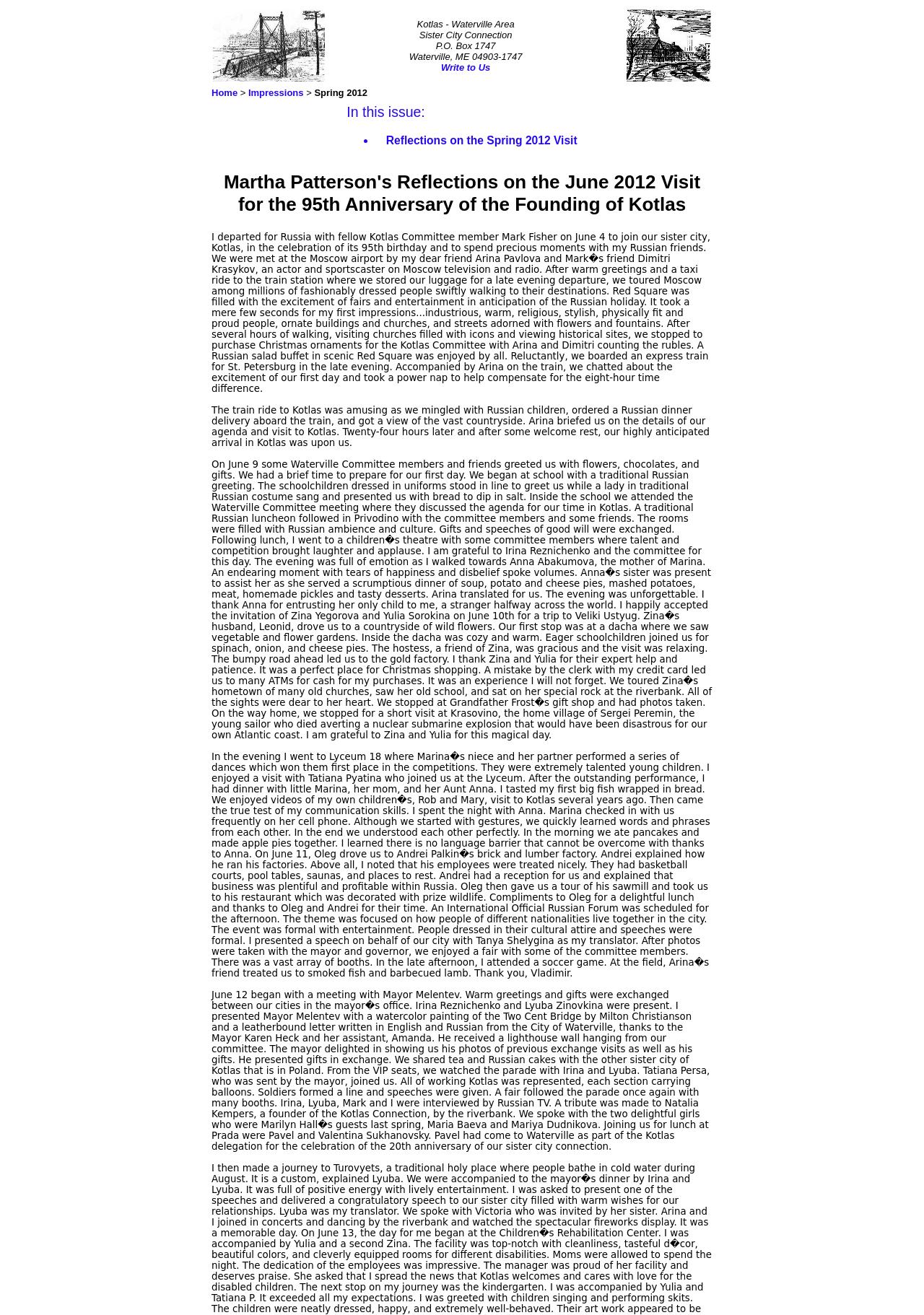Answer the question using only a single word or phrase: 
What is the title of Martha Patterson's reflection?

Reflections on the June 2012 Visit